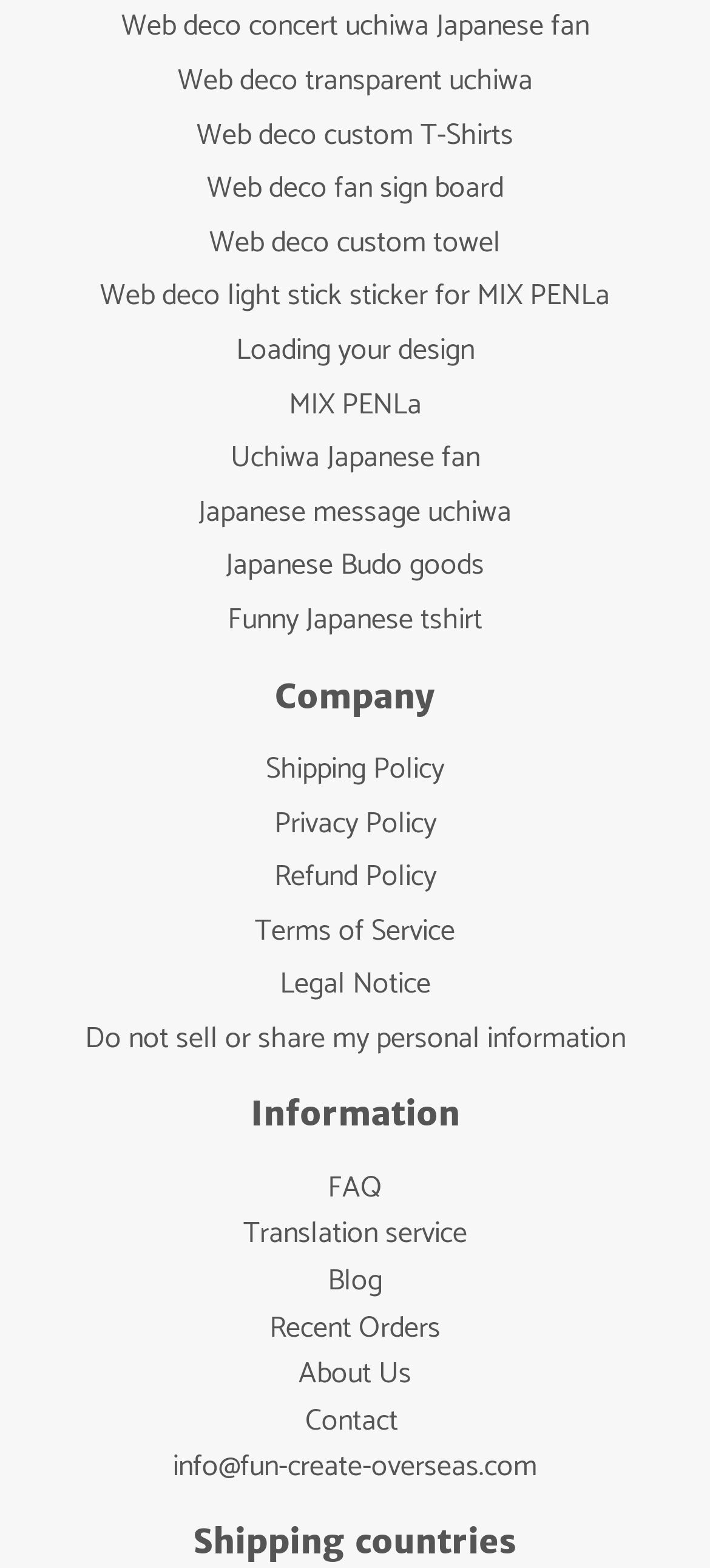Please identify the bounding box coordinates of the element I need to click to follow this instruction: "Contact us via info@fun-create-overseas.com".

[0.244, 0.92, 0.756, 0.952]